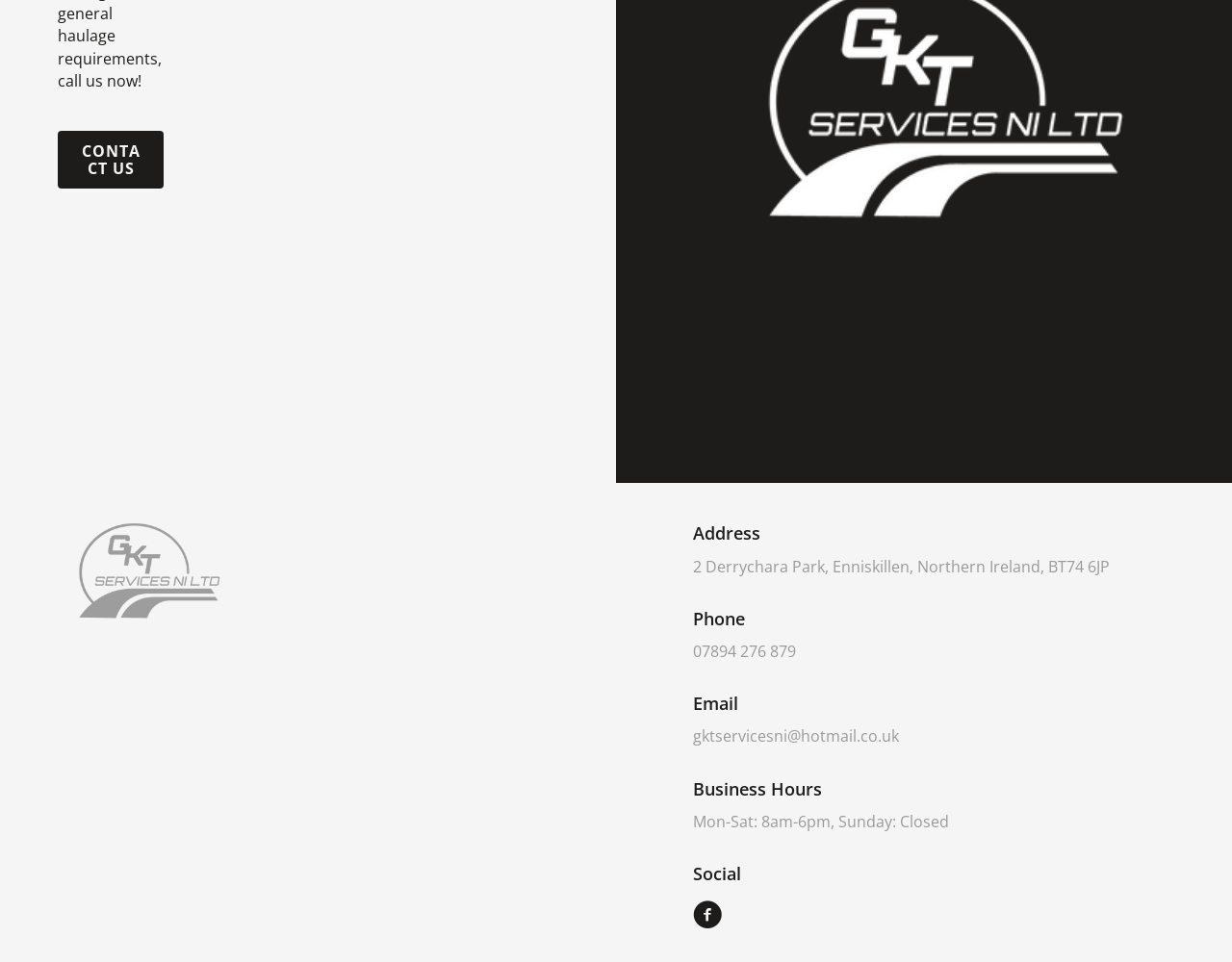What social media platform is linked?
Based on the screenshot, respond with a single word or phrase.

Facebook